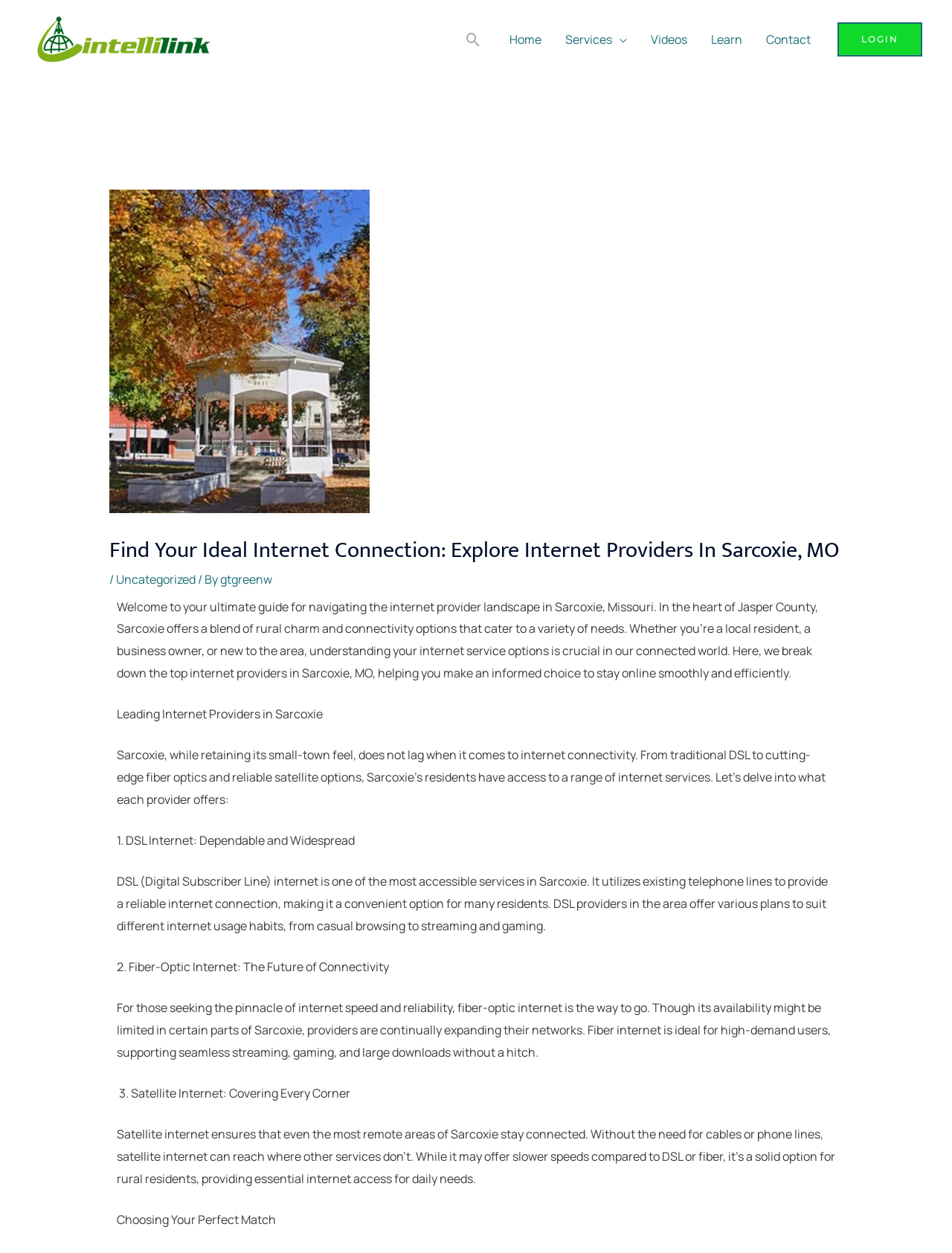What is the location being referred to?
Answer the question with detailed information derived from the image.

I found the answer by reading the static text elements that mention the location, which is Sarcoxie, Missouri, in the heart of Jasper County.